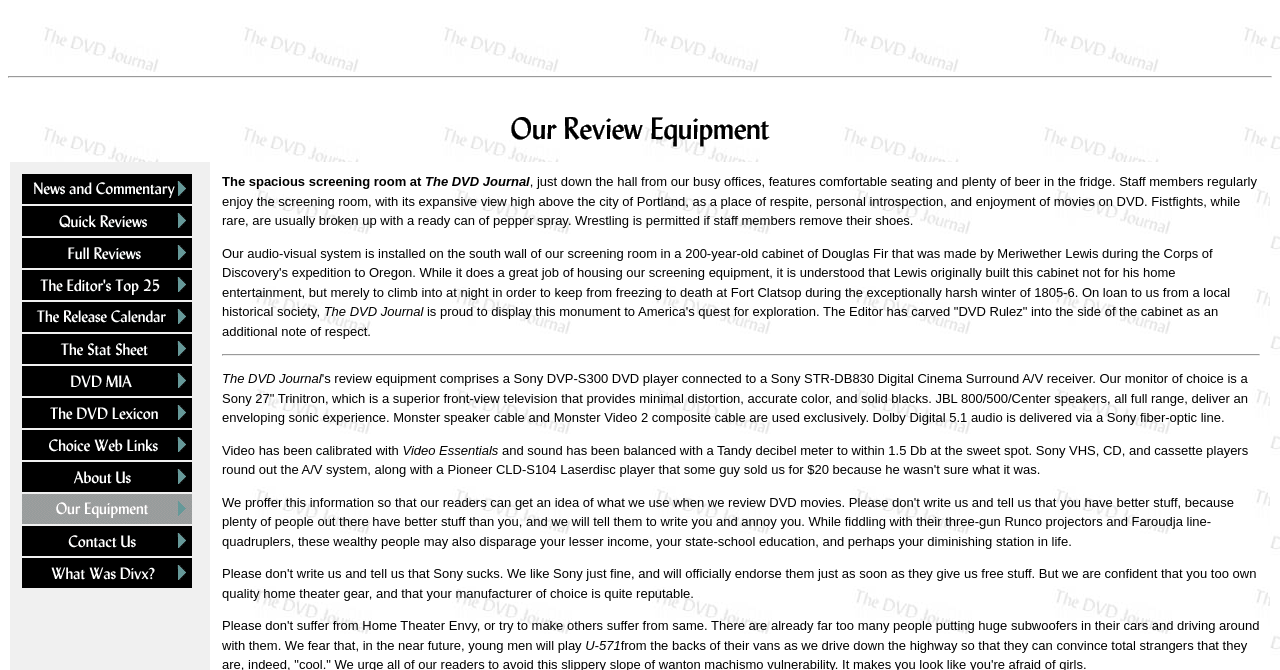Identify the bounding box coordinates for the element that needs to be clicked to fulfill this instruction: "Browse the fifth DVD review equipment link". Provide the coordinates in the format of four float numbers between 0 and 1: [left, top, right, bottom].

[0.017, 0.451, 0.15, 0.473]